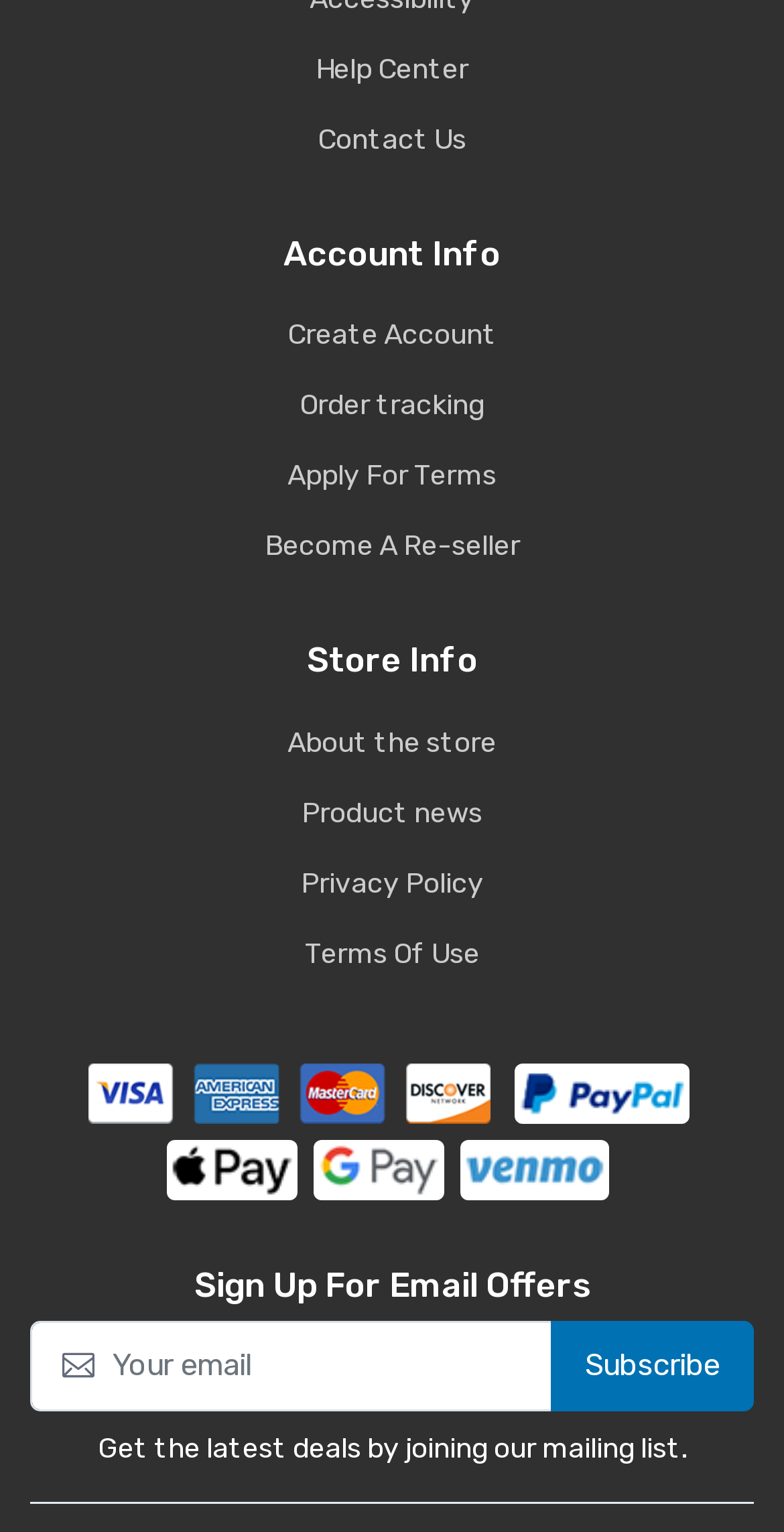What is the 'Sign Up For Email Offers' section for?
Provide a detailed answer to the question using information from the image.

The 'Sign Up For Email Offers' section contains a heading, a textbox for entering an email address, and a 'Subscribe' button. This suggests that the purpose of this section is to allow users to sign up for email offers, likely to receive newsletters, promotions, or other updates from the website.